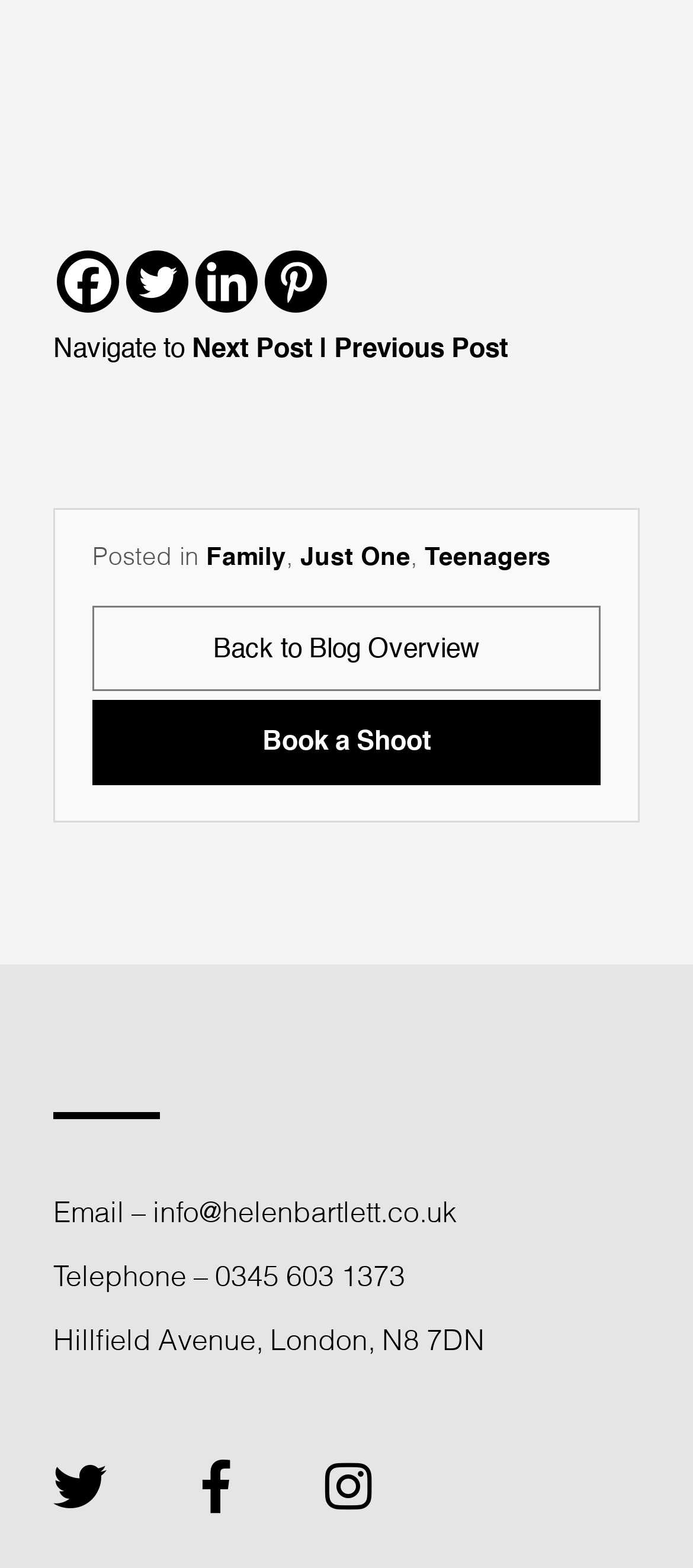How many social media links are available?
Respond to the question with a well-detailed and thorough answer.

I counted the number of social media links at the top of the webpage, which are Facebook, Twitter, Linkedin, and Pinterest, and found that there are 4 social media links available.